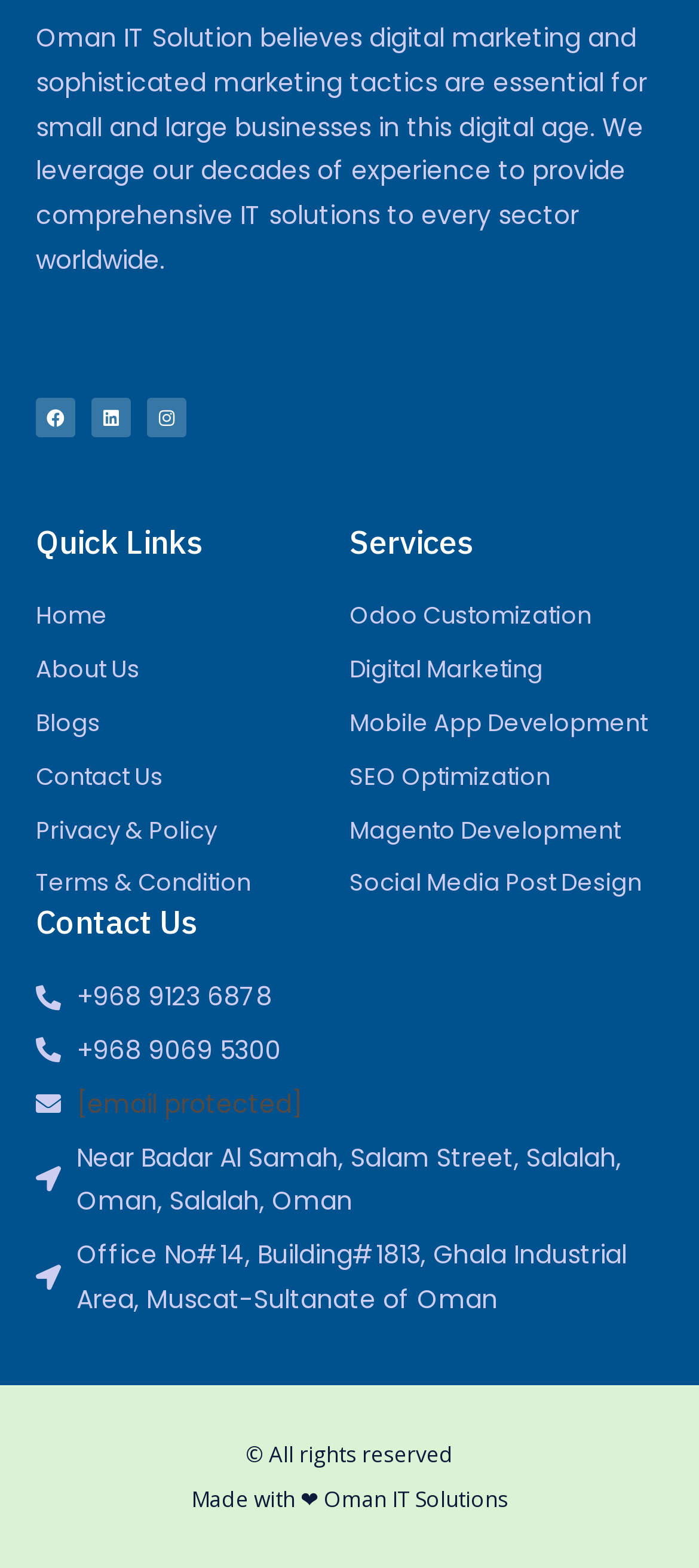What is the company's name?
Carefully examine the image and provide a detailed answer to the question.

The company's name is mentioned in the first StaticText element, which describes the company's belief in digital marketing and sophisticated marketing tactics.